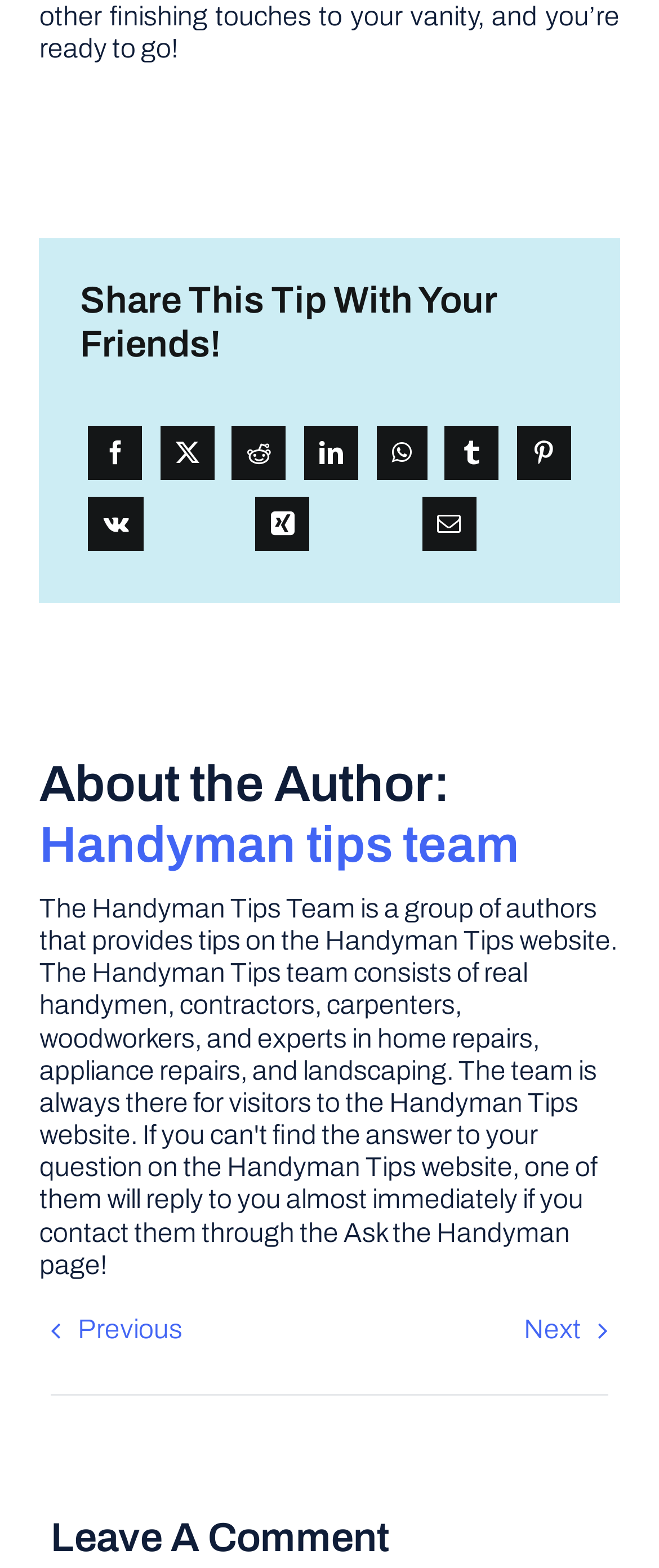Identify the bounding box coordinates for the UI element described by the following text: "Handyman tips team". Provide the coordinates as four float numbers between 0 and 1, in the format [left, top, right, bottom].

[0.06, 0.521, 0.788, 0.556]